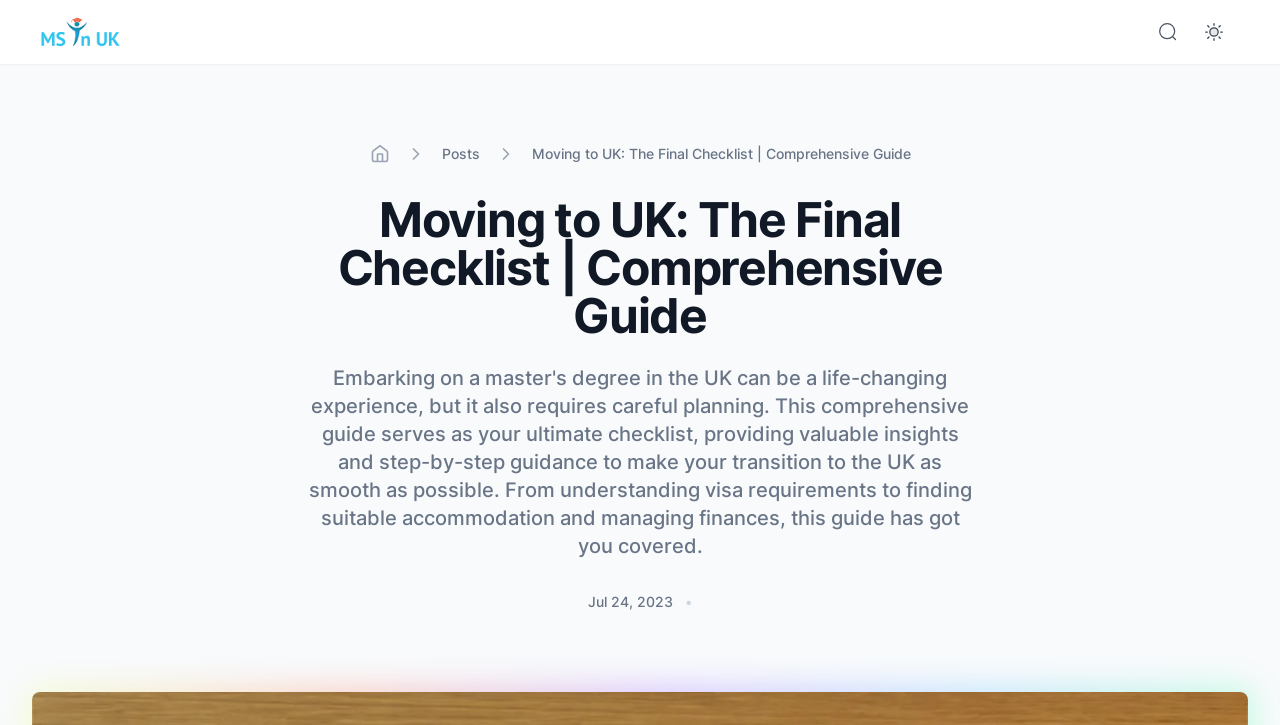Use a single word or phrase to respond to the question:
What is the symbol between the date and the time?

•